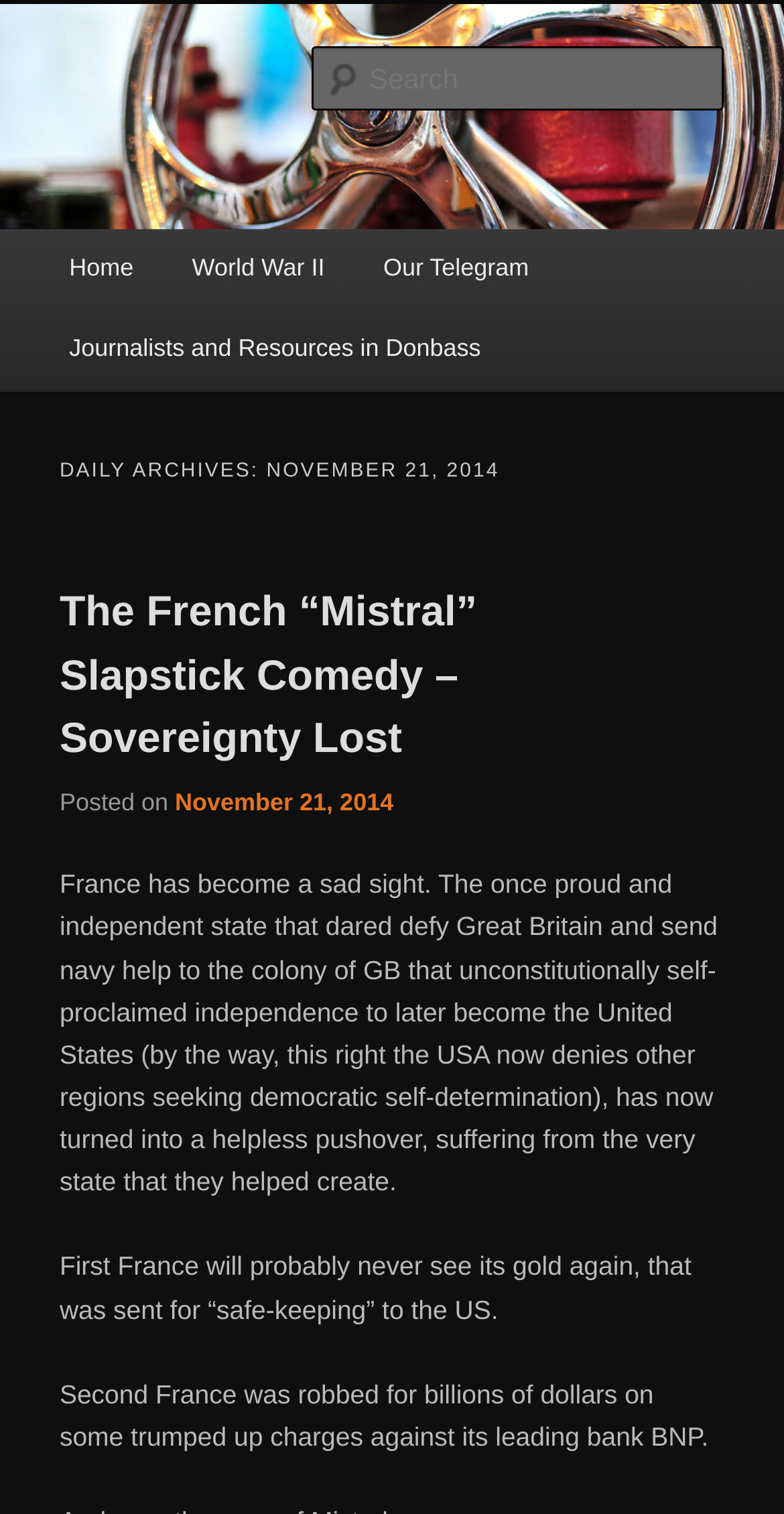Please provide a one-word or short phrase answer to the question:
What is the purpose of the textbox?

Search